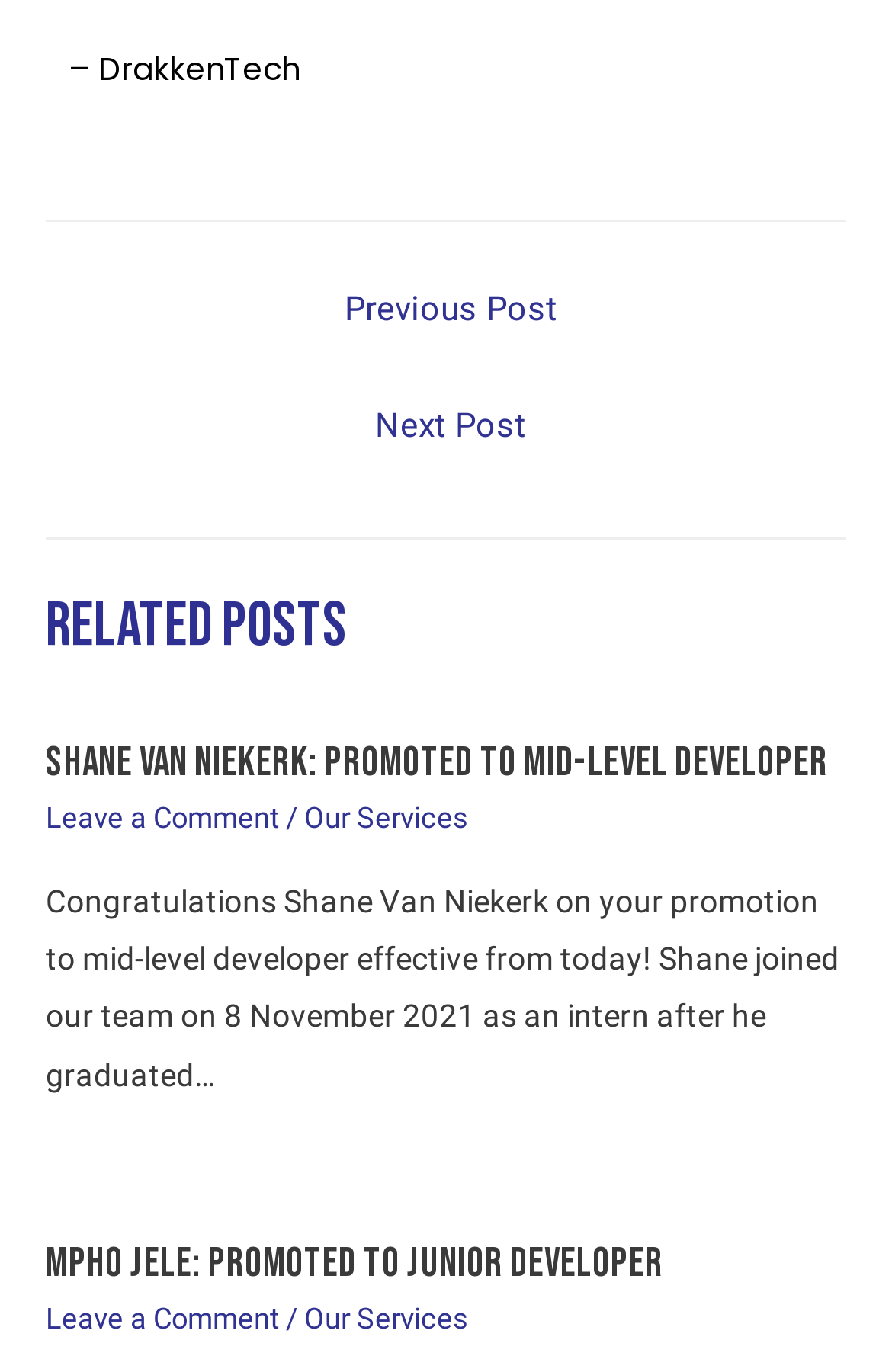Can you find the bounding box coordinates for the element that needs to be clicked to execute this instruction: "go to next post"? The coordinates should be given as four float numbers between 0 and 1, i.e., [left, top, right, bottom].

[0.056, 0.285, 0.954, 0.342]